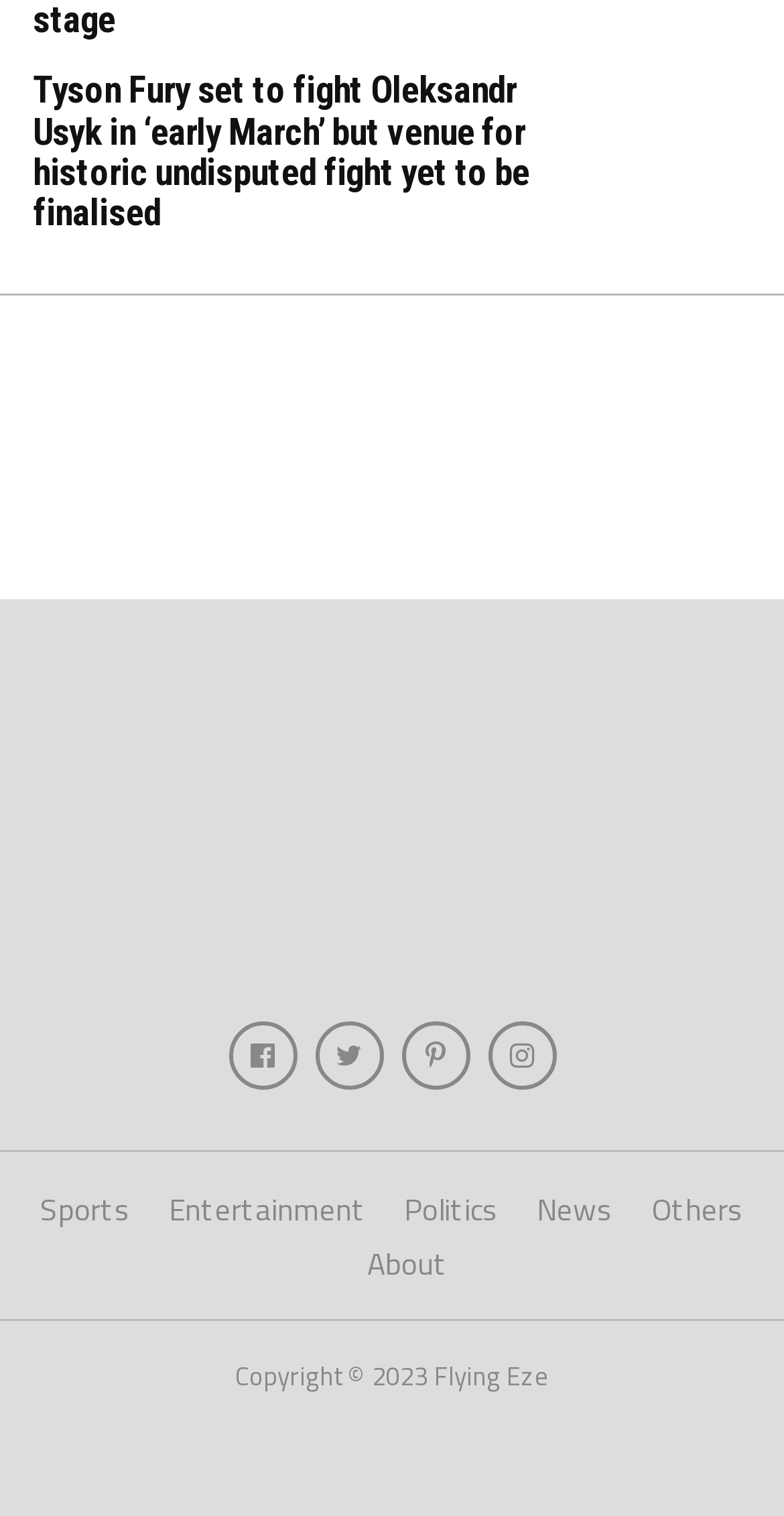Locate the bounding box of the user interface element based on this description: "Politics".

[0.515, 0.757, 0.636, 0.788]